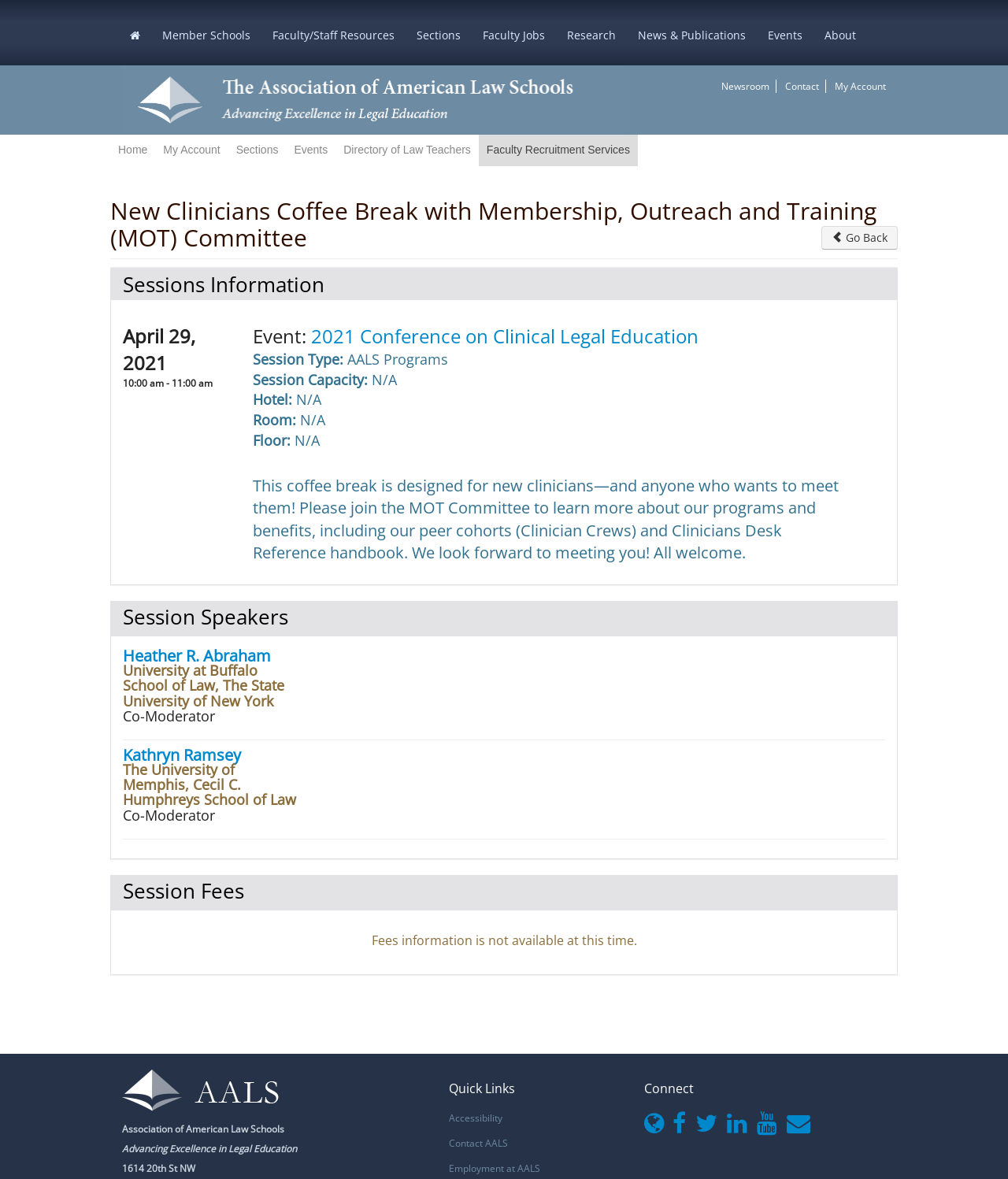What is the purpose of the coffee break session?
Carefully analyze the image and provide a detailed answer to the question.

I found the answer by reading the session description, which says 'This coffee break is designed for new clinicians—and anyone who wants to meet them!'.